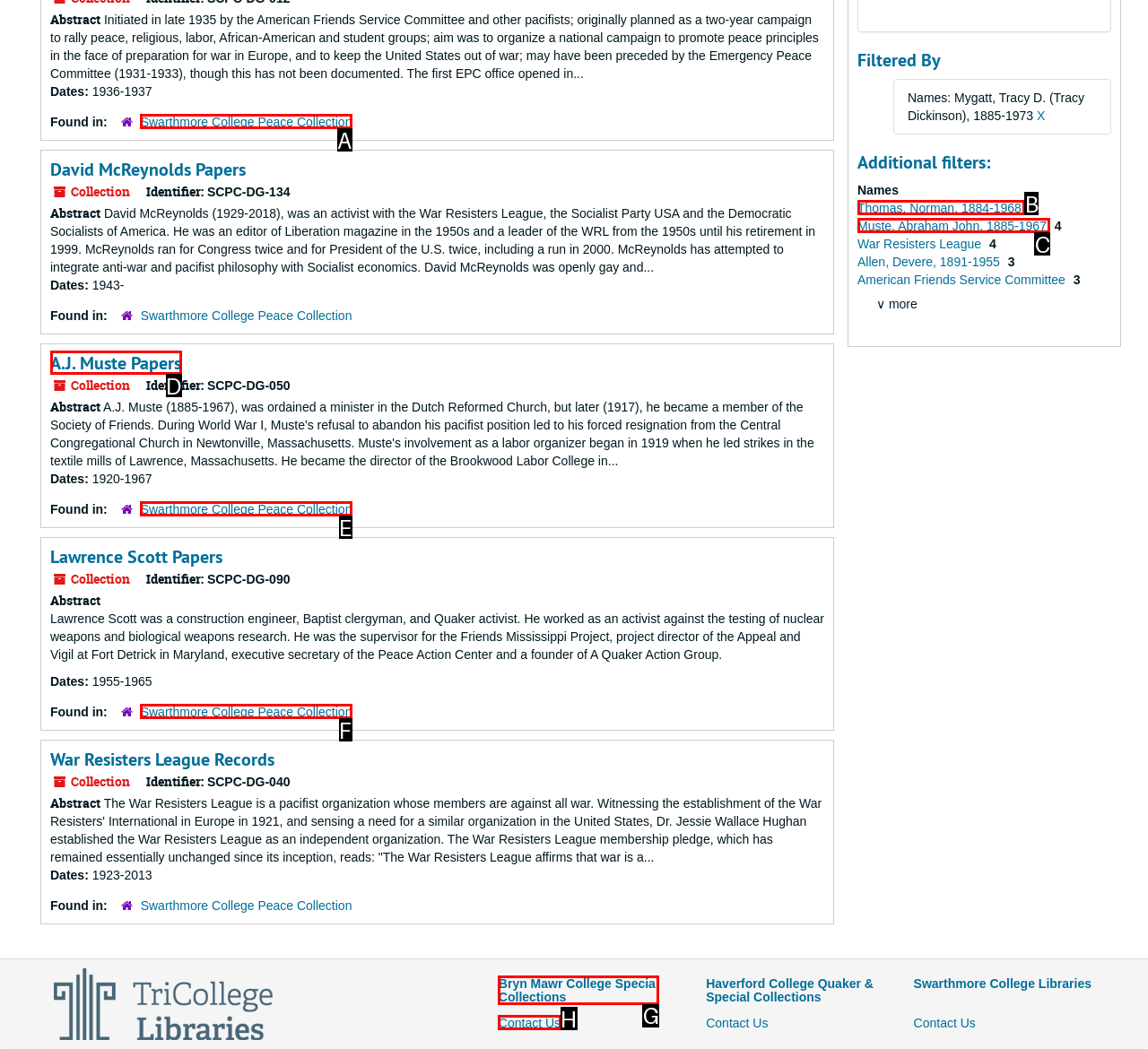Identify the HTML element that corresponds to the description: Bryn Mawr College Special Collections Provide the letter of the correct option directly.

G